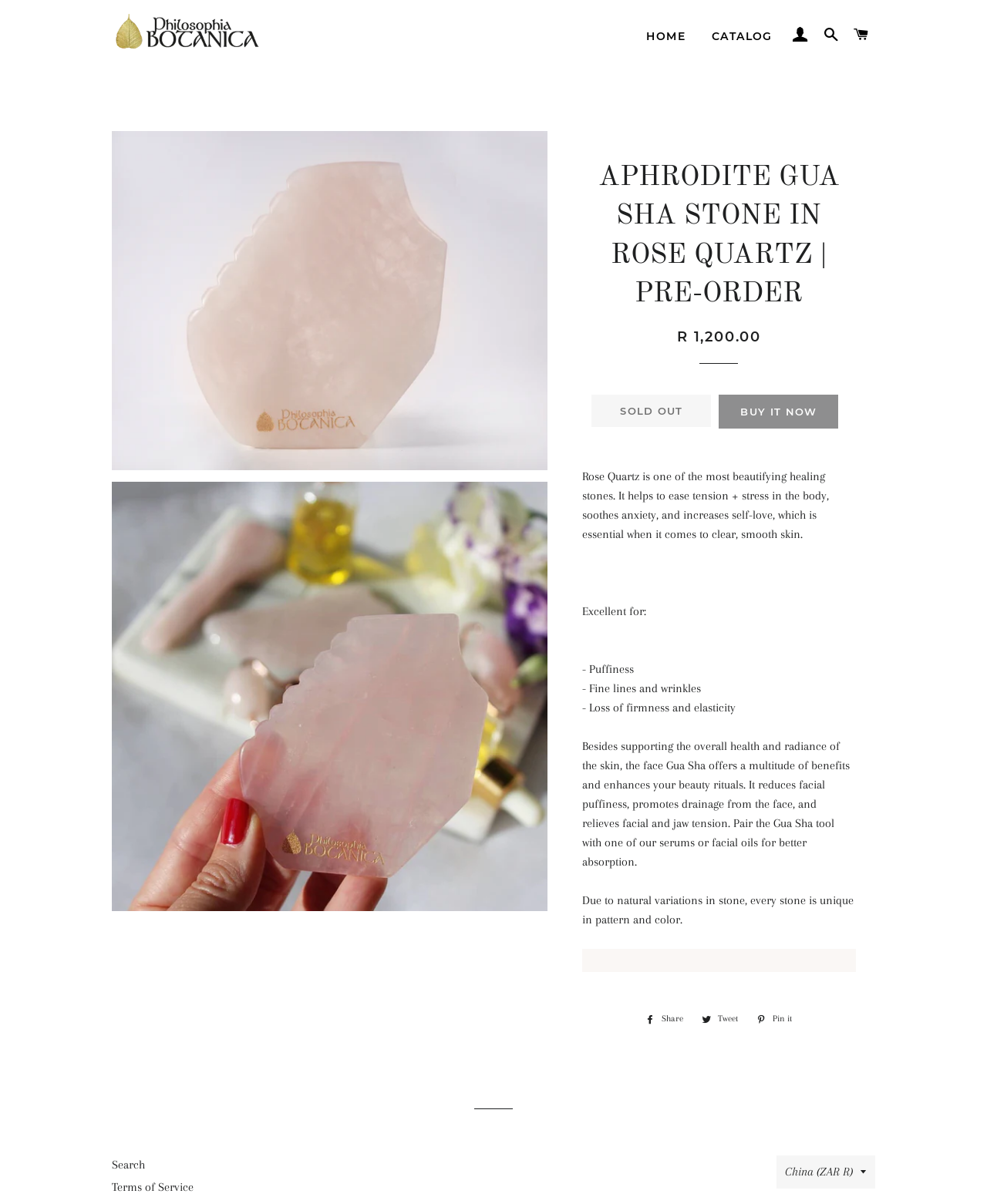Given the description of a UI element: "resources", identify the bounding box coordinates of the matching element in the webpage screenshot.

None